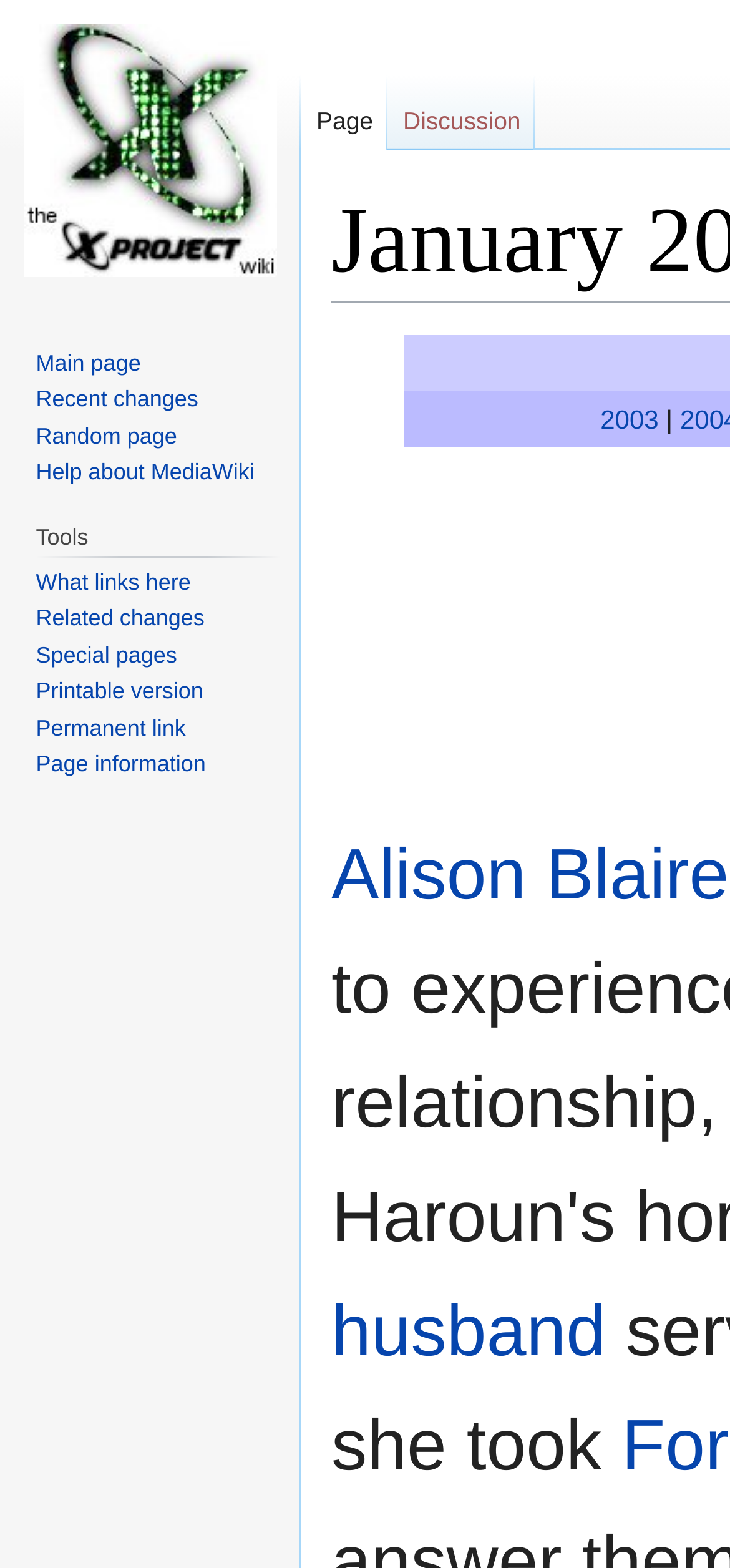What is the text of the first link in the webpage?
Answer the question based on the image using a single word or a brief phrase.

Jump to navigation